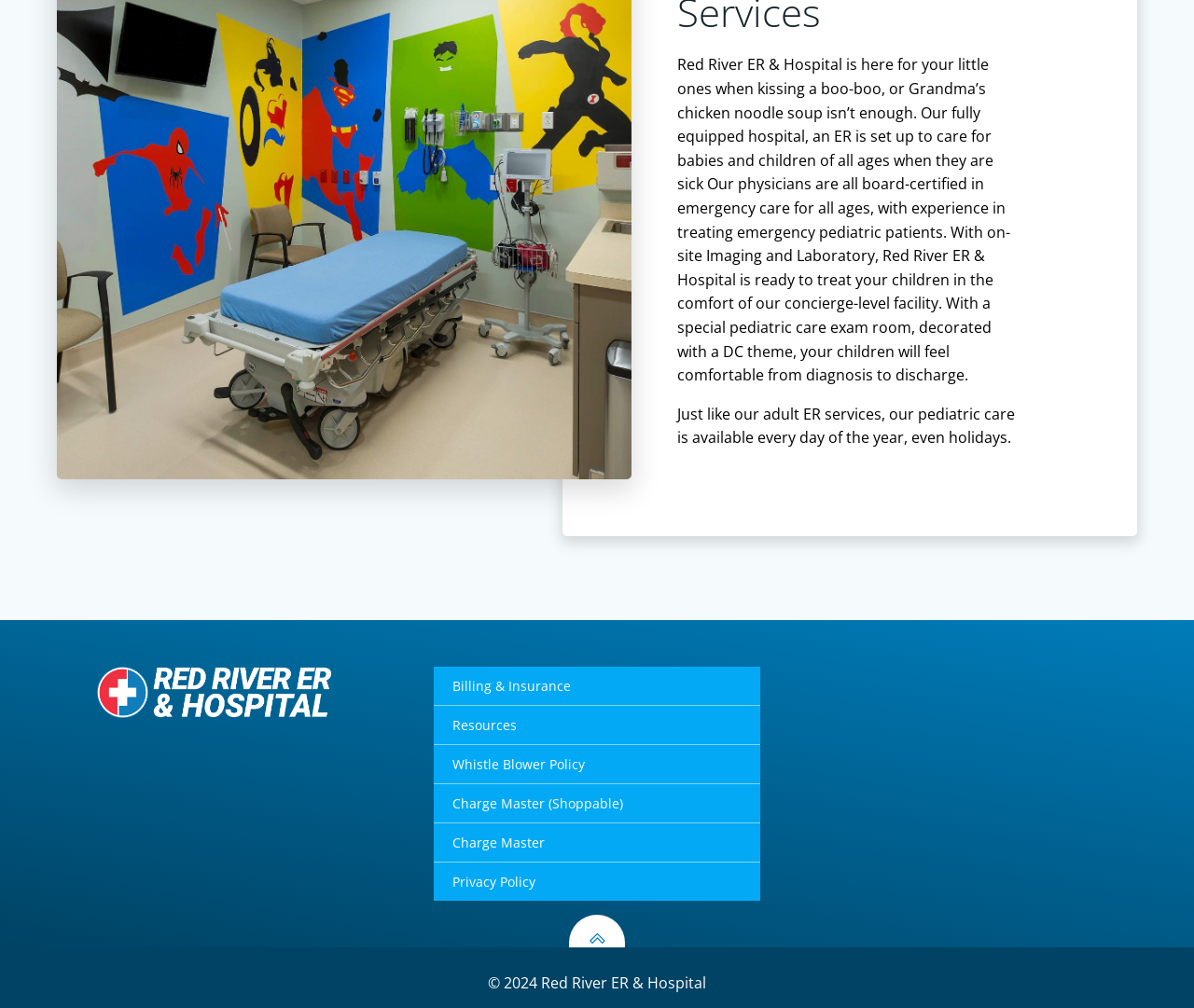Ascertain the bounding box coordinates for the UI element detailed here: "Resources". The coordinates should be provided as [left, top, right, bottom] with each value being a float between 0 and 1.

[0.379, 0.71, 0.621, 0.729]